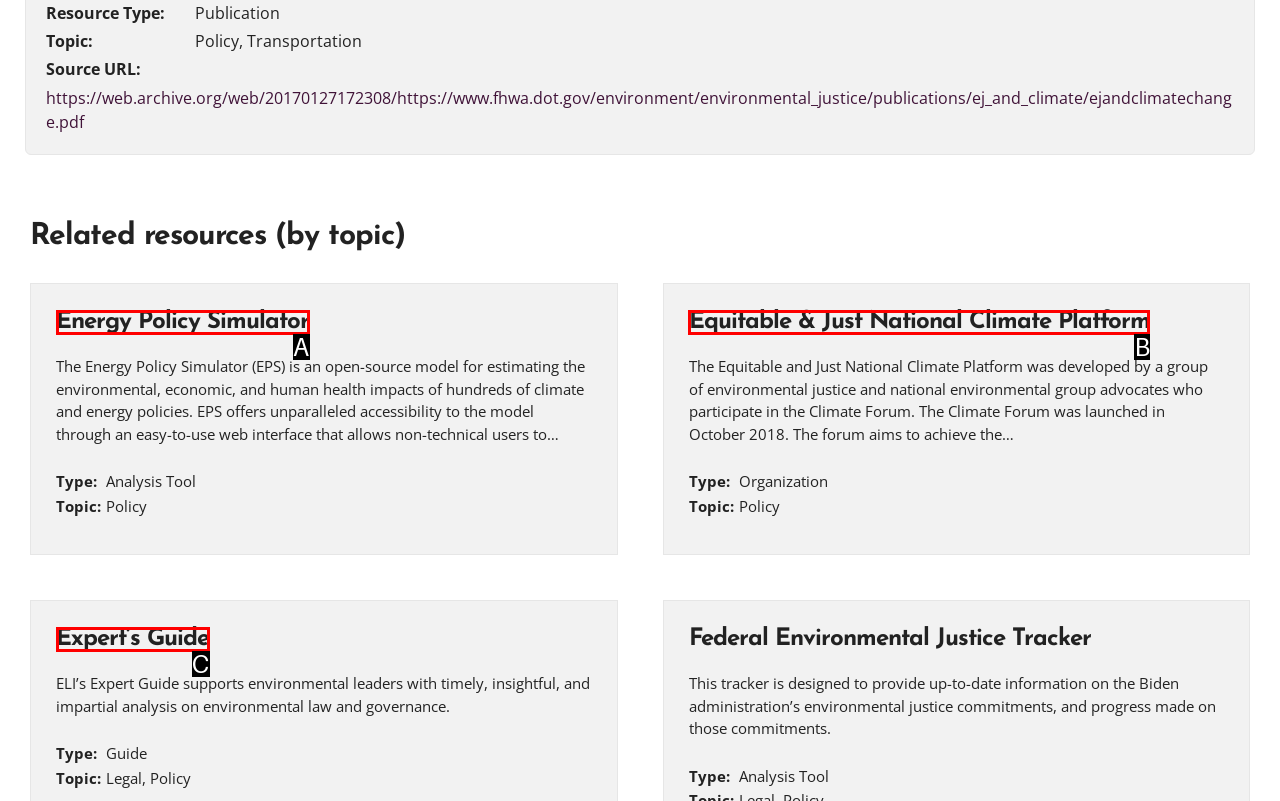Given the description: Expert’s Guide
Identify the letter of the matching UI element from the options.

C